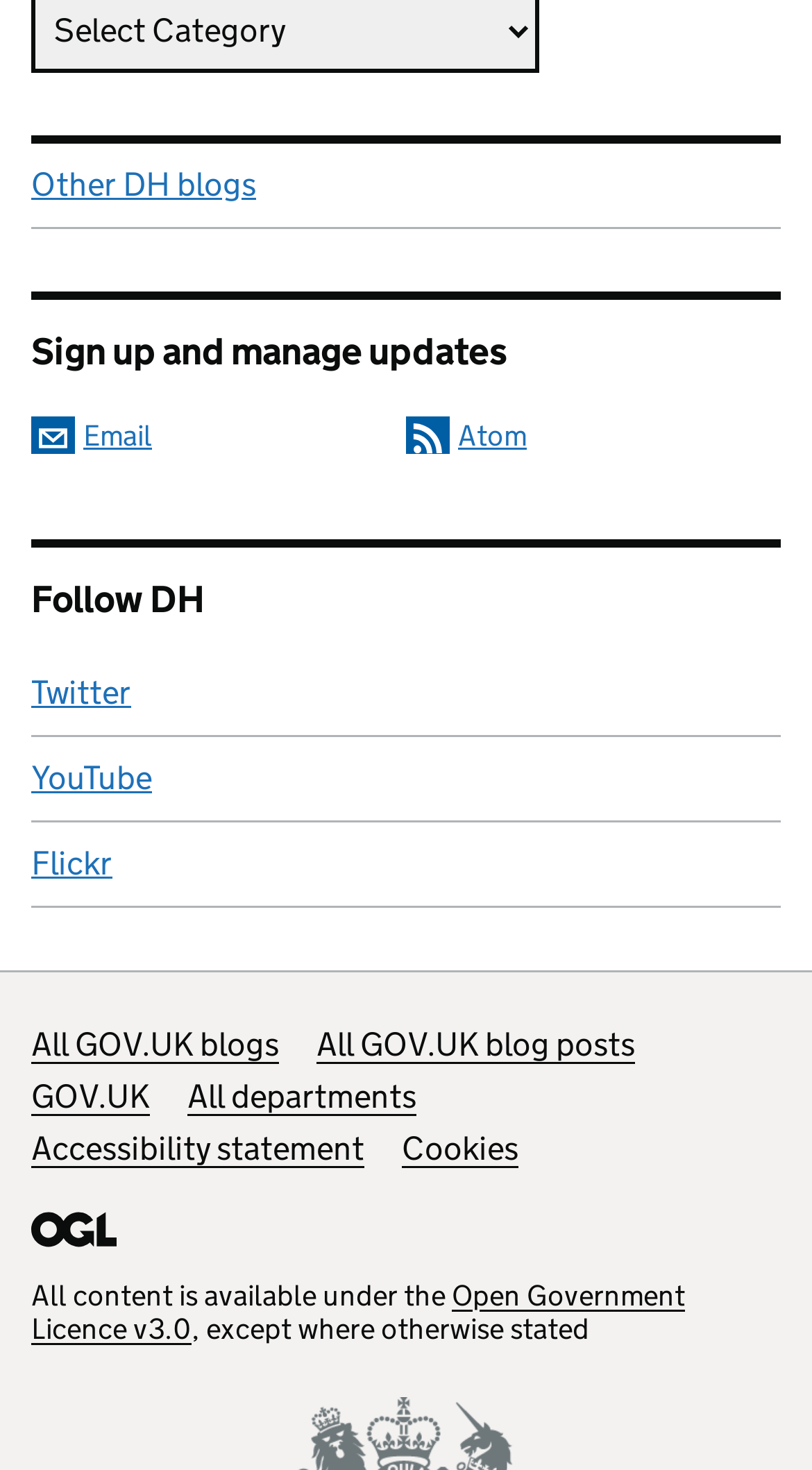Identify the bounding box coordinates for the element you need to click to achieve the following task: "Visit all GOV.UK blogs". Provide the bounding box coordinates as four float numbers between 0 and 1, in the form [left, top, right, bottom].

[0.038, 0.696, 0.344, 0.723]